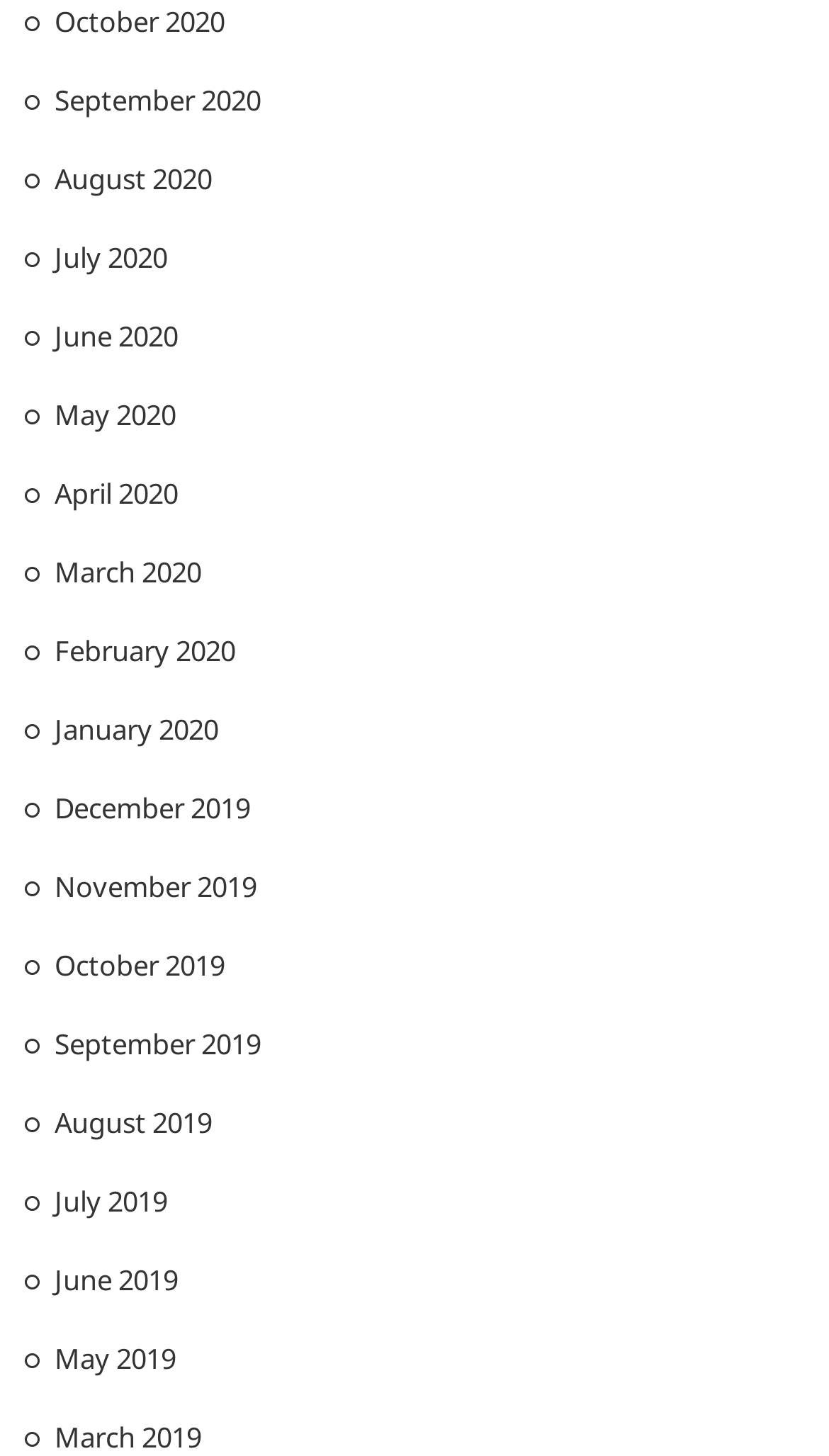Locate the coordinates of the bounding box for the clickable region that fulfills this instruction: "view October 2020".

[0.066, 0.001, 0.271, 0.027]